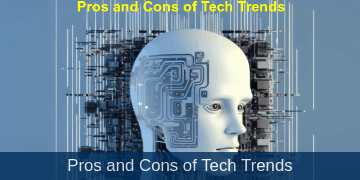Generate an elaborate caption for the given image.

This image titled "Pros and Cons of Tech Trends" features a visually striking design that highlights the intersection of technology and human-like characteristics. At the center, a stylized figure with a smooth, futuristic head is depicted, symbolizing artificial intelligence or advanced technology. The head is surrounded by a network of digital circuitry and abstract patterns, representing the complexity and interconnectedness of modern tech trends.

The top of the image prominently displays the title "Pros and Cons of Tech Trends" in bright yellow, drawing the viewer's attention to the subject matter. This contrasts with the blue background at the bottom, which also features the title in a bold, white font. The overall composition conveys a sense of exploration into the positive and negative aspects of emerging technologies, inviting readers to engage deeper with the content.